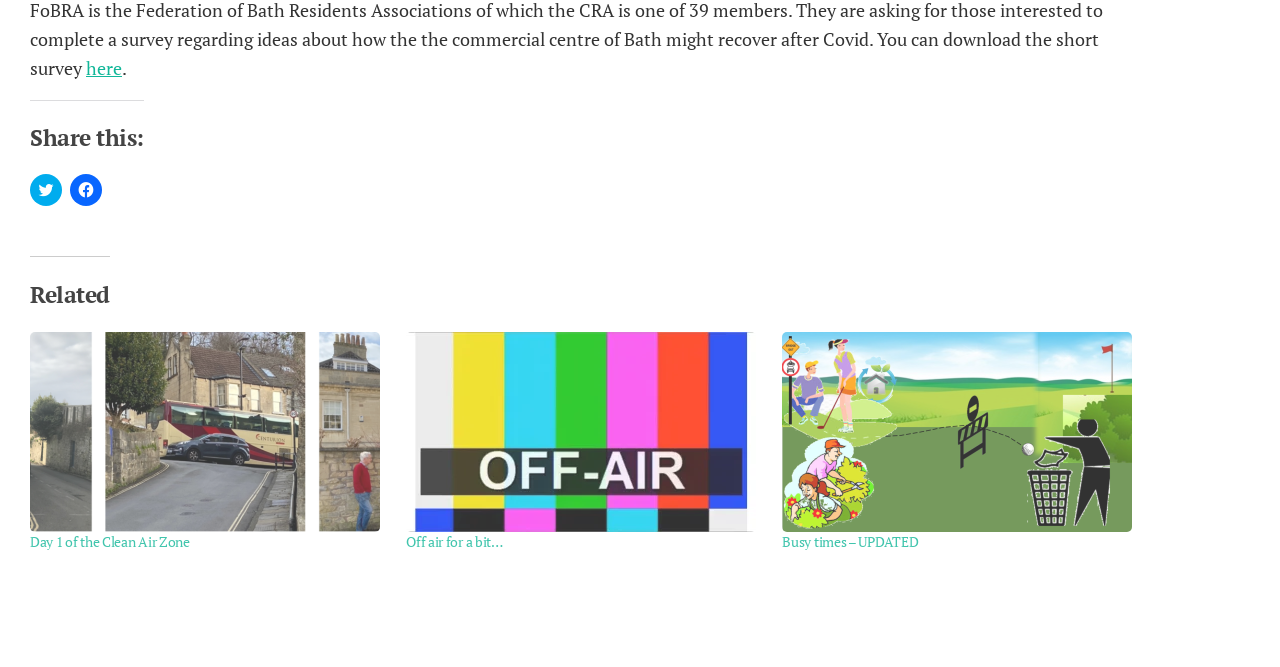Could you please study the image and provide a detailed answer to the question:
What is the format of the links under the 'Related' heading?

The links under the 'Related' heading are formatted as headings with links, where each heading has a corresponding link with the same text, allowing users to click on the link to access the related content.